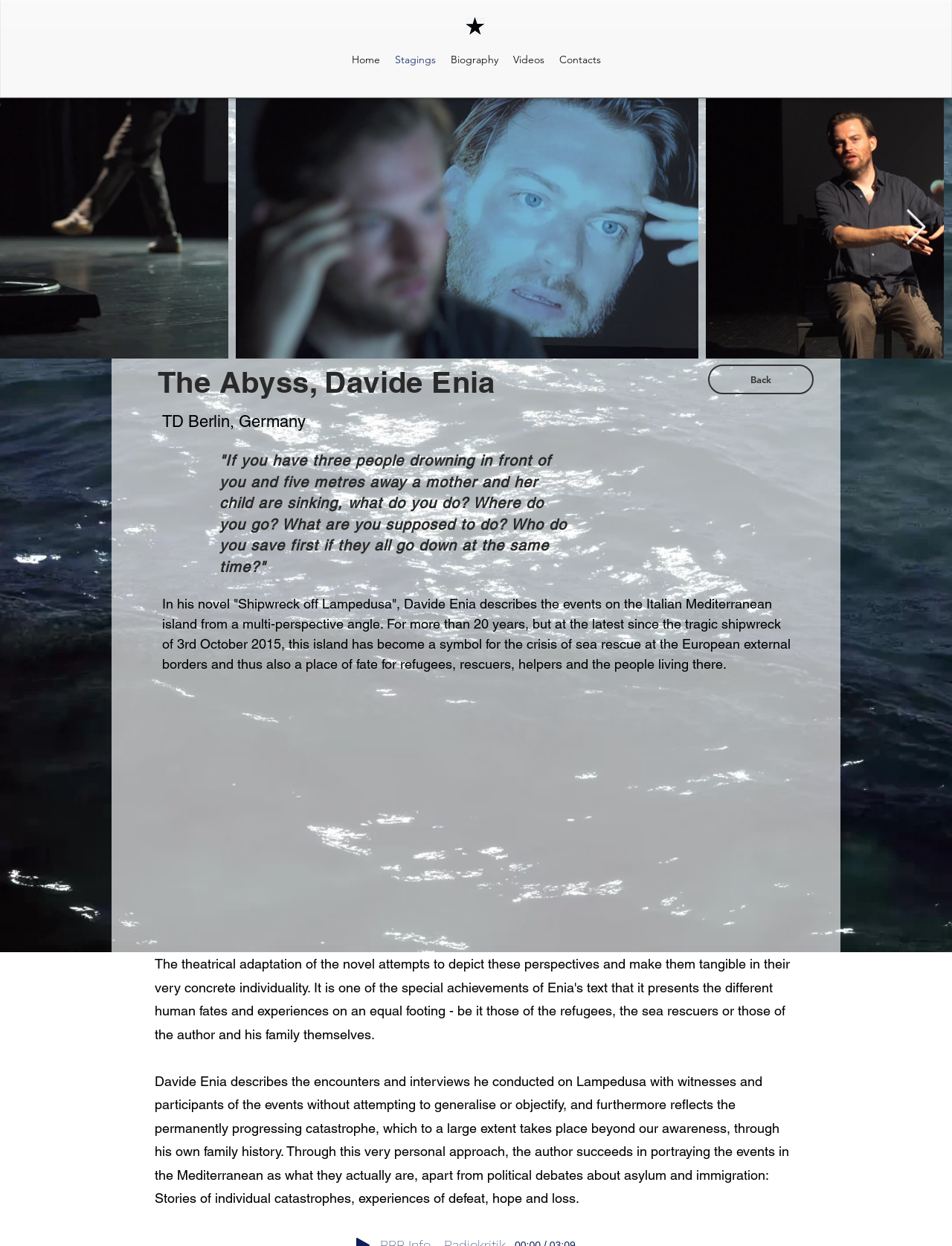What is the theme of the stories portrayed in the novel?
Based on the image, give a one-word or short phrase answer.

Individual catastrophes